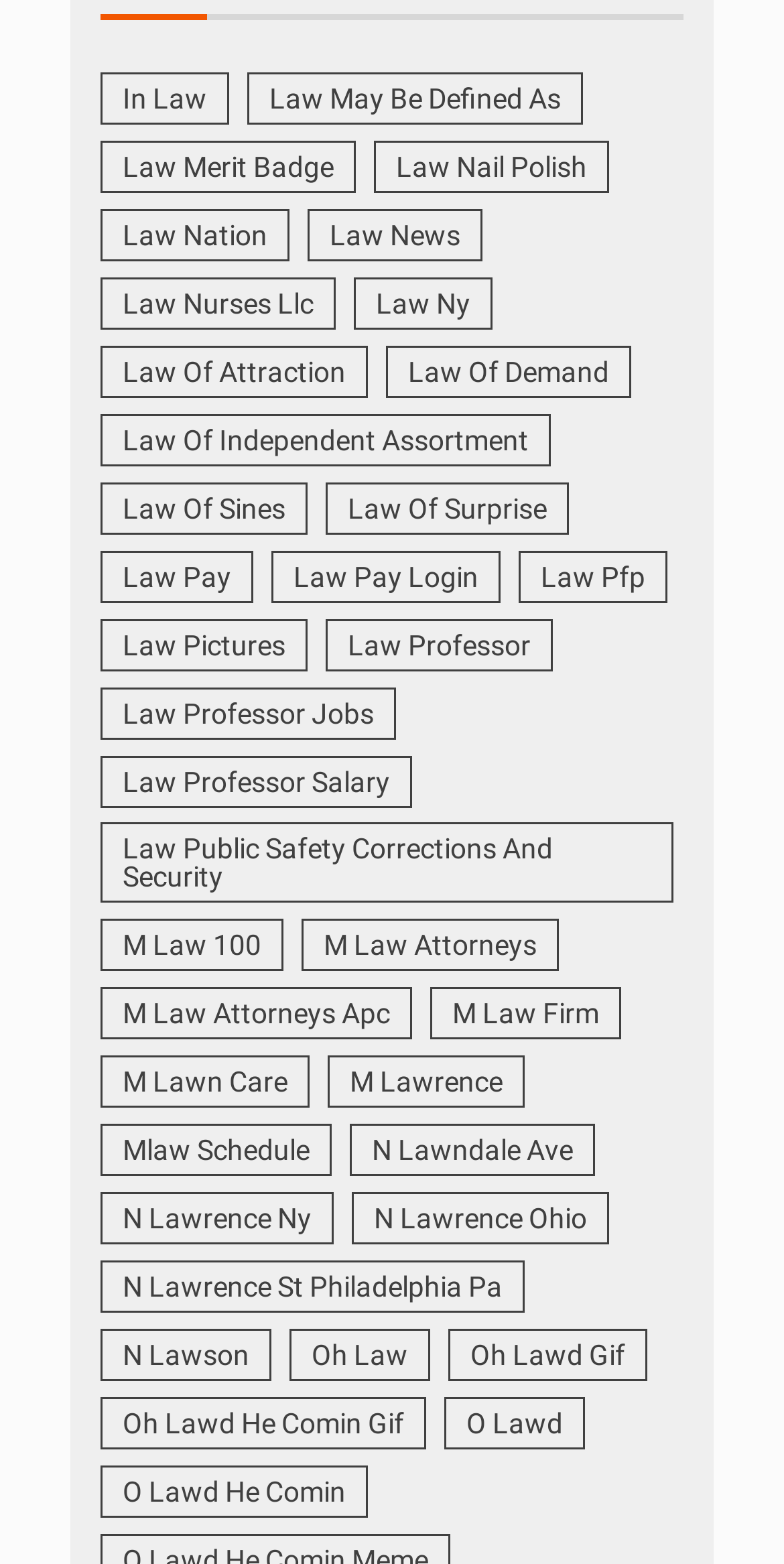Could you find the bounding box coordinates of the clickable area to complete this instruction: "Explore Law Merit Badge"?

[0.128, 0.09, 0.454, 0.123]